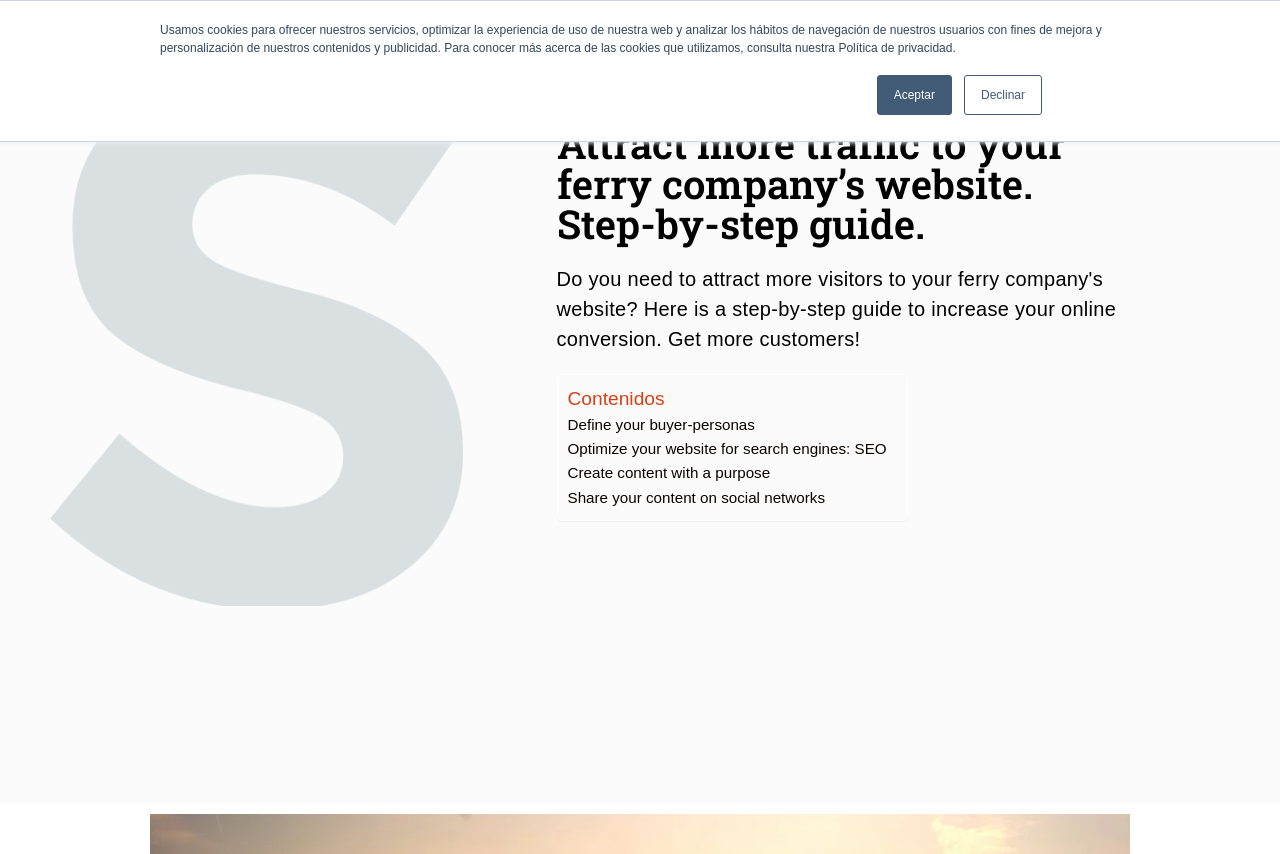Show the bounding box coordinates for the HTML element described as: "Declinar".

[0.753, 0.088, 0.814, 0.135]